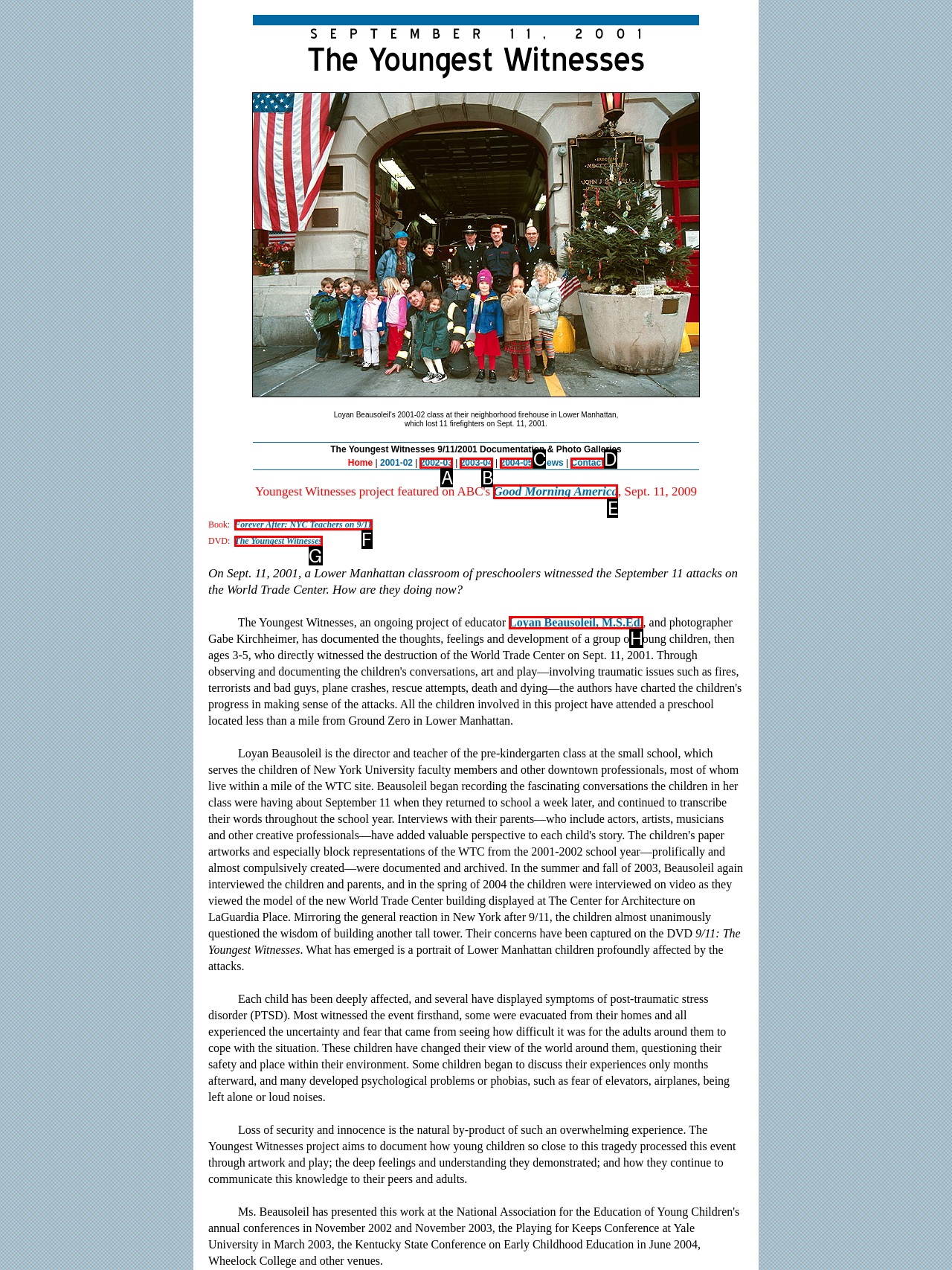Choose the option that best matches the description: Contact
Indicate the letter of the matching option directly.

D